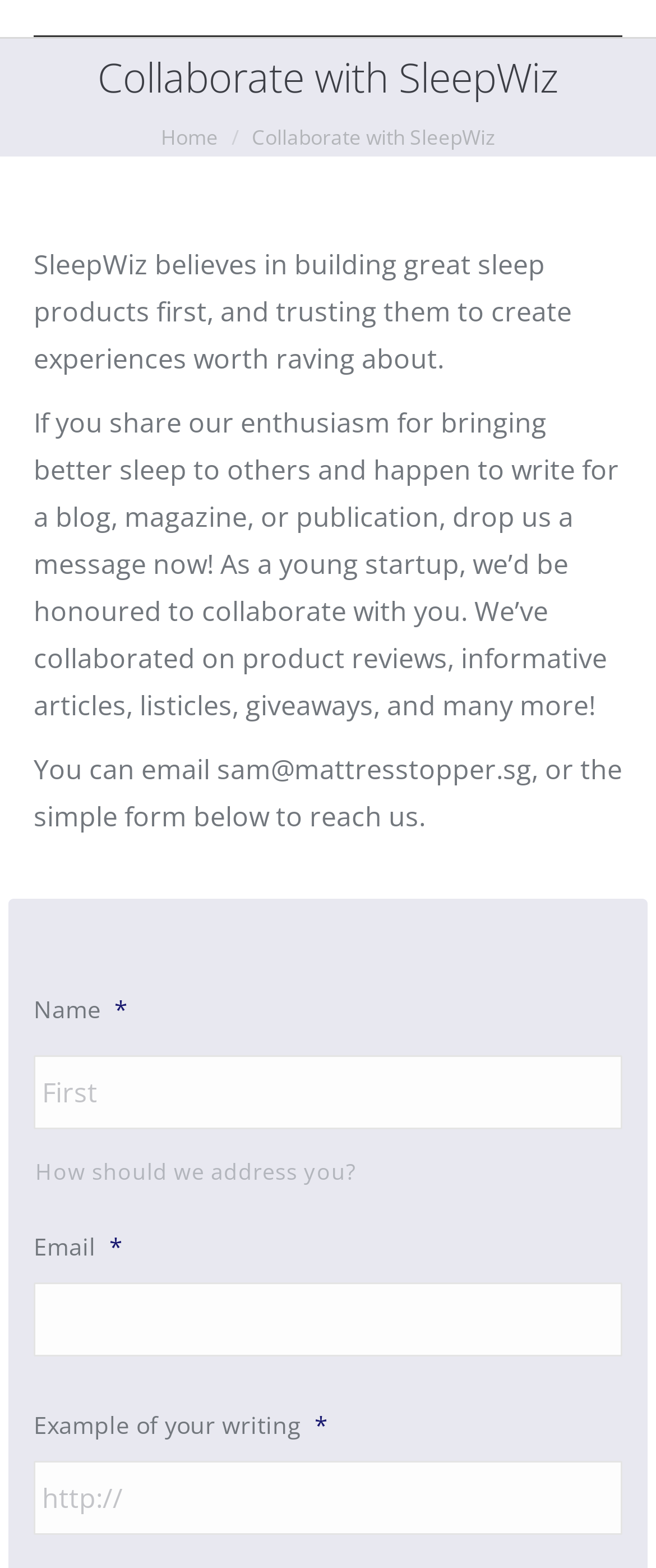From the screenshot, find the bounding box of the UI element matching this description: "name="input_2" placeholder="http://"". Supply the bounding box coordinates in the form [left, top, right, bottom], each a float between 0 and 1.

[0.051, 0.932, 0.949, 0.979]